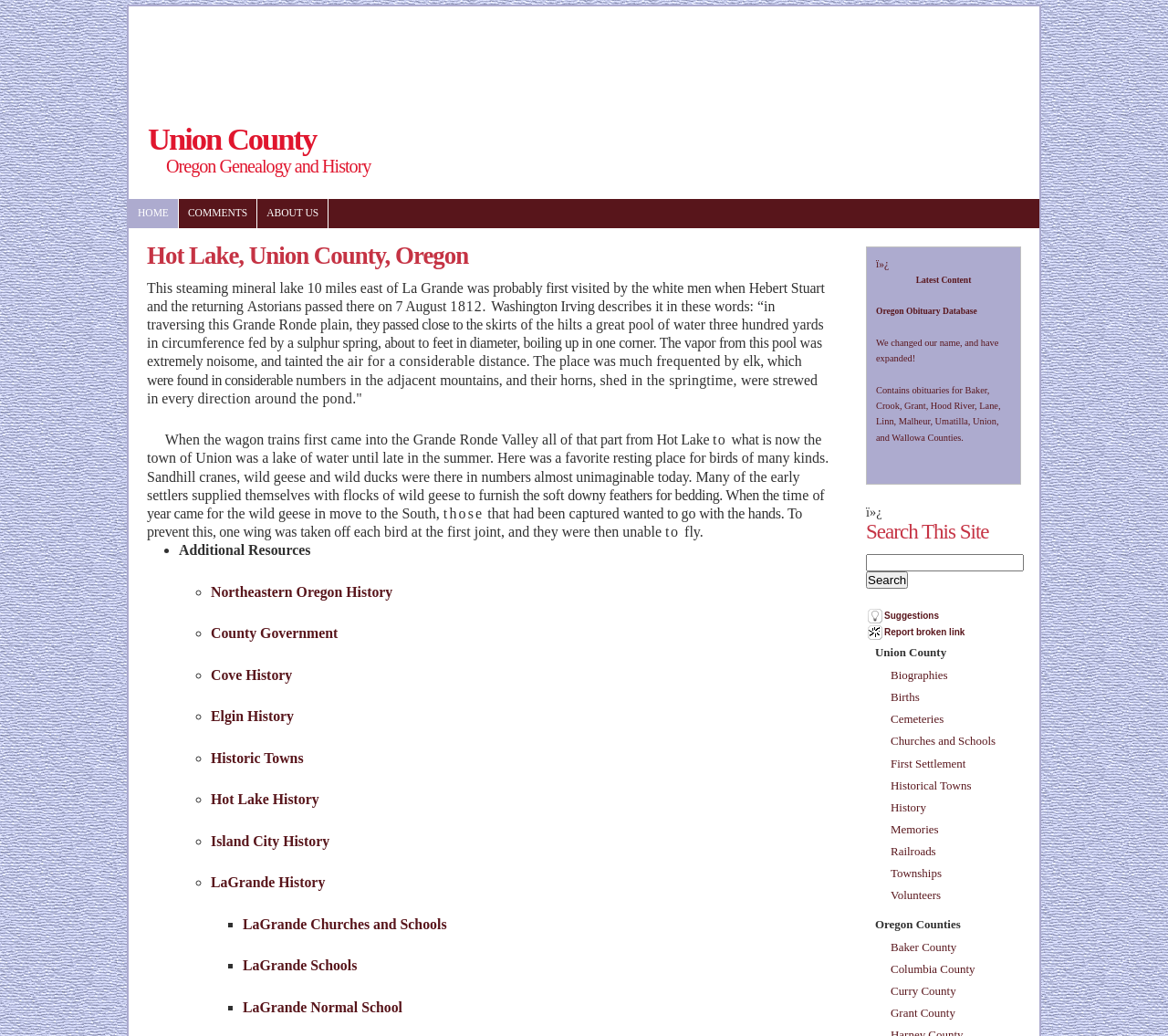What was done to prevent the captured geese from flying away?
Give a detailed and exhaustive answer to the question.

The webpage states that to prevent the captured geese from flying away, one wing was taken off each bird at the first joint, making them unable to fly.